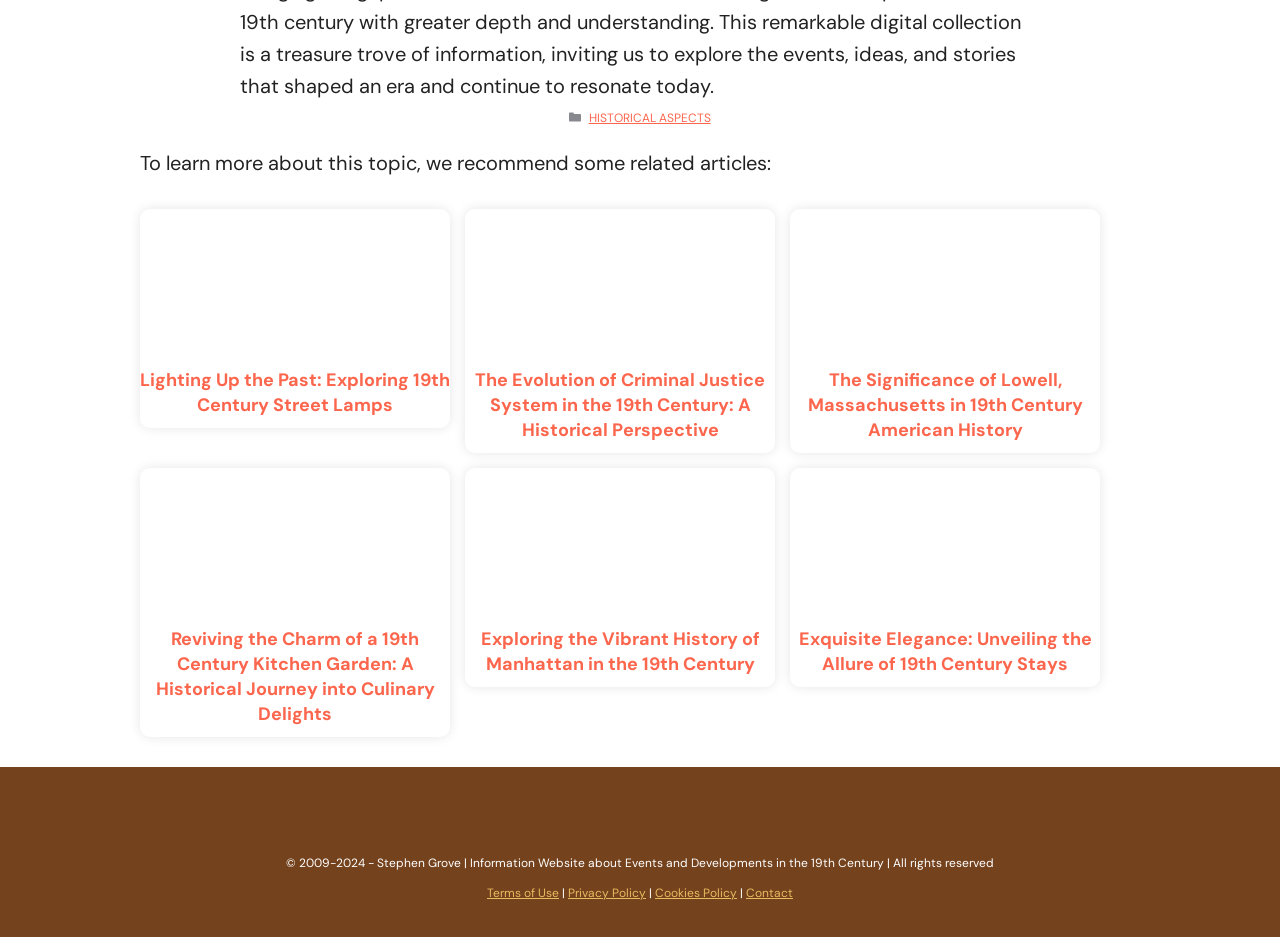Identify the bounding box coordinates for the UI element that matches this description: "Fashion".

None